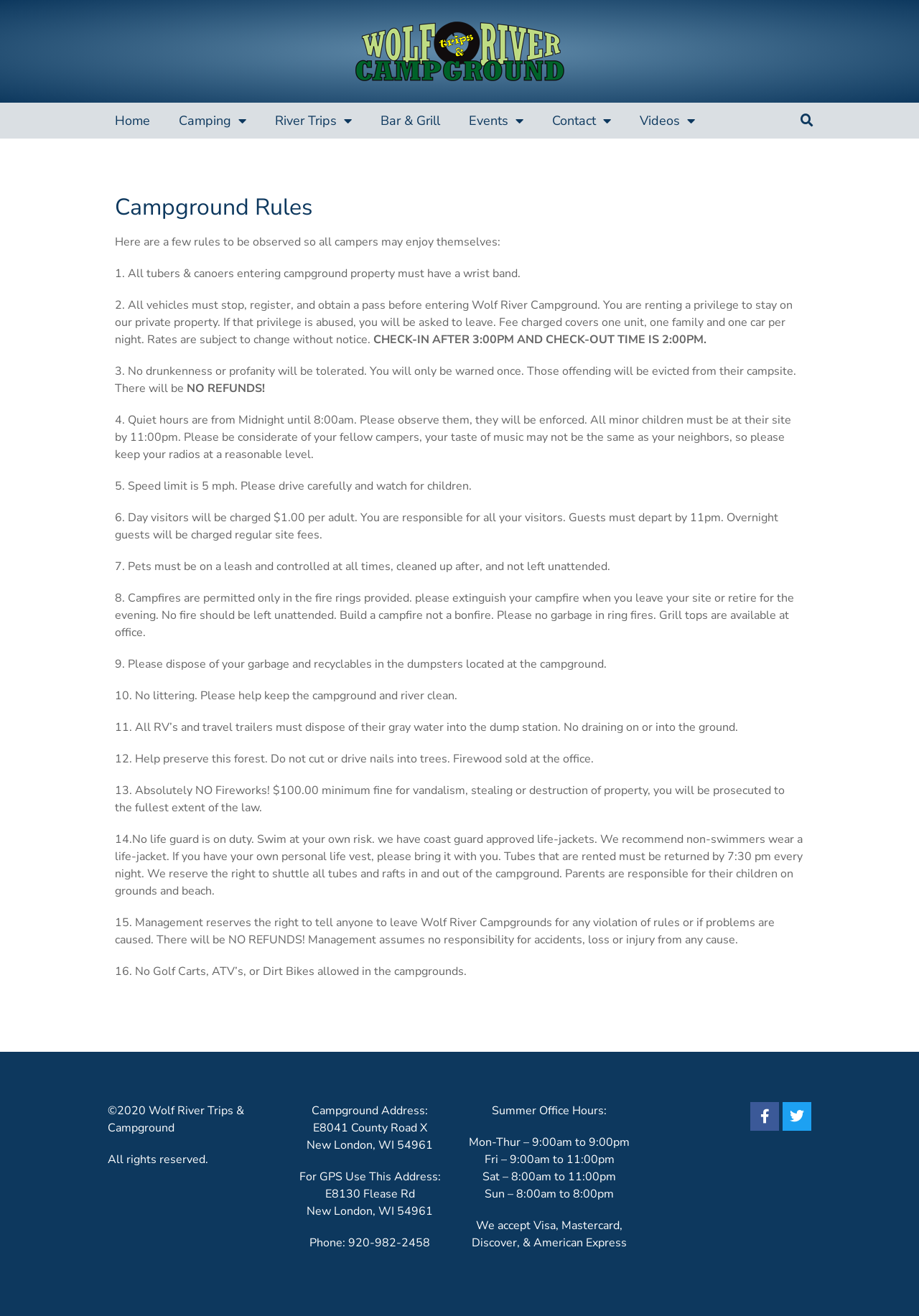Provide the bounding box coordinates for the specified HTML element described in this description: "River Trips". The coordinates should be four float numbers ranging from 0 to 1, in the format [left, top, right, bottom].

[0.284, 0.078, 0.398, 0.105]